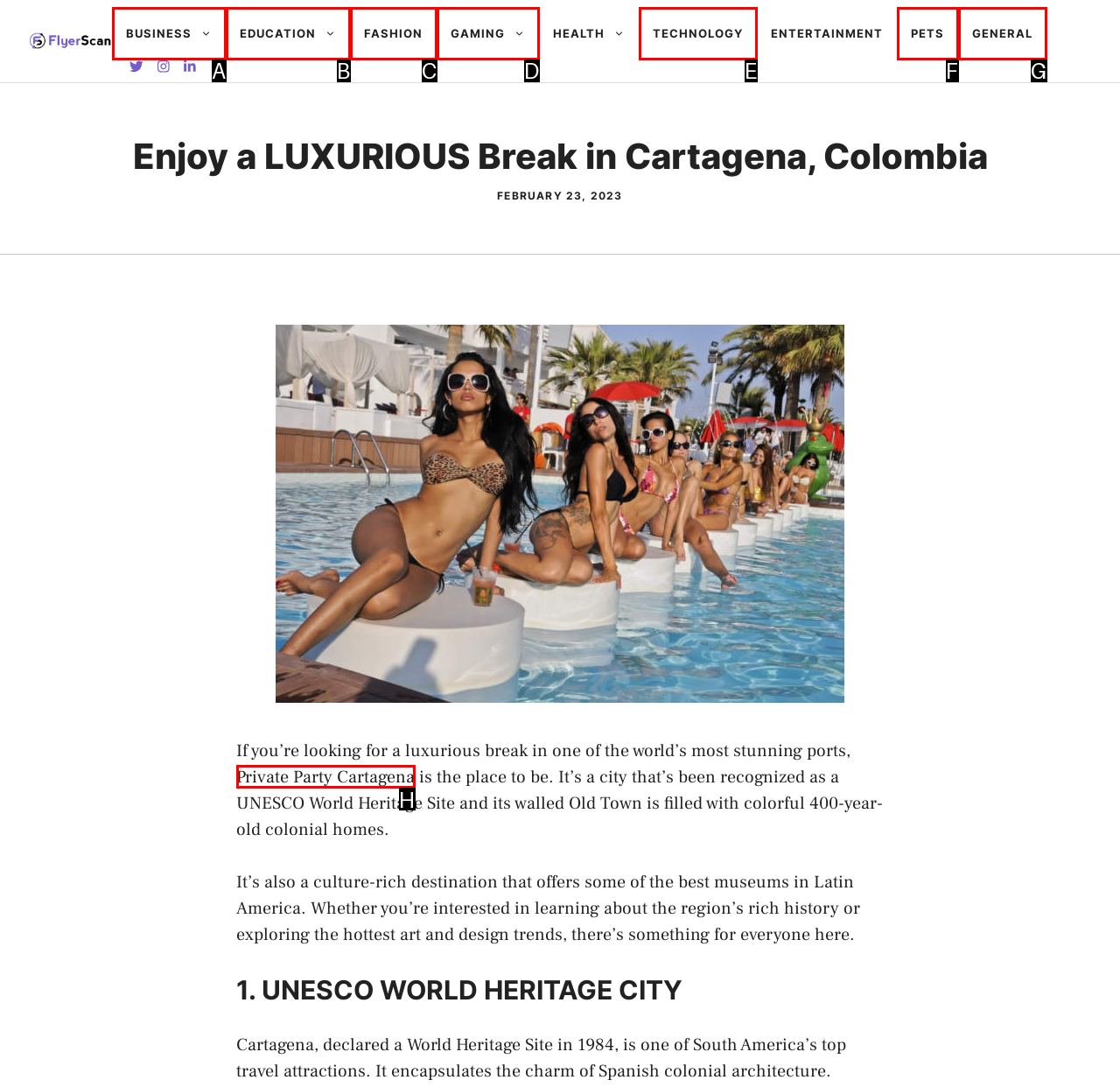Which option best describes: Private Party Cartagena
Respond with the letter of the appropriate choice.

H